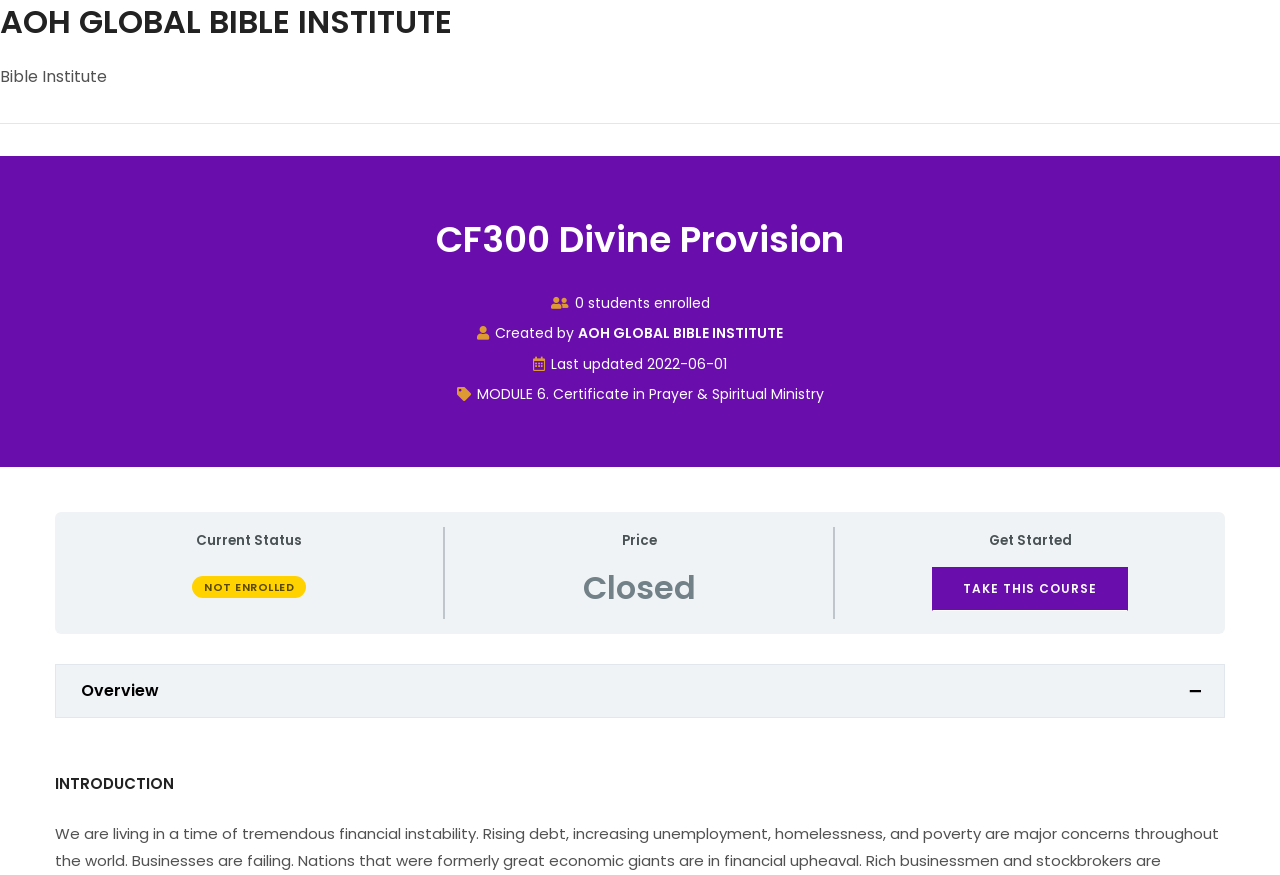Using the information in the image, could you please answer the following question in detail:
What is the price of the course?

I found the answer by looking at the StaticText element with the text 'Closed' which is located next to the 'Price' label. Note that the price is not explicitly stated, but it is indicated as 'Closed'.